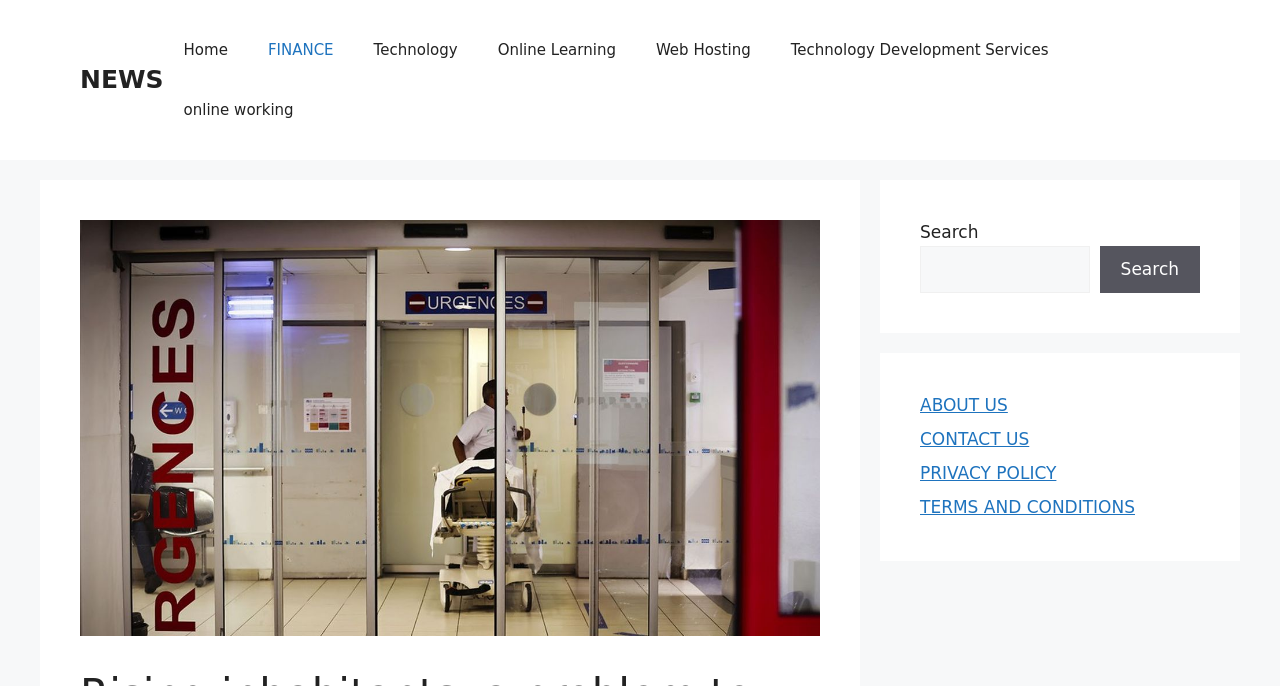Construct a comprehensive description capturing every detail on the webpage.

The webpage appears to be a news article page, with a focus on social safety financing. At the top, there is a banner with the site's name, followed by a navigation menu with links to various sections, including Home, FINANCE, Technology, Online Learning, Web Hosting, Technology Development Services, and online working.

Below the navigation menu, there is a large image that takes up most of the width of the page, with a caption describing the challenges of realizing economies in the field of social security due to the already tense situation of the healthcare system, particularly in hospitals.

To the right of the image, there is a search bar with a search button, allowing users to search for specific content on the site. Below the search bar, there are links to ABOUT US, CONTACT US, PRIVACY POLICY, and TERMS AND CONDITIONS.

The article's title, "Rising inhabitants, a problem to financing social safety", is prominently displayed at the top of the page, indicating the main topic of the article.